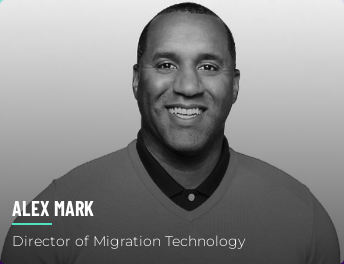Explain the image thoroughly, mentioning every notable detail.

The image features Alex Mark, the Director of Migration Technology at MassMutual. Presented in a professional black-and-white format, Mark is shown smiling, conveying both approachability and confidence. He wears a collared shirt and a fitted sweater, reflecting a polished yet casual style suitable for his role. The accompanying text highlights his position and sets the tone for his innovative approach within the finance and technology sectors, emphasizing his commitment to making financial processes more engaging and agile.